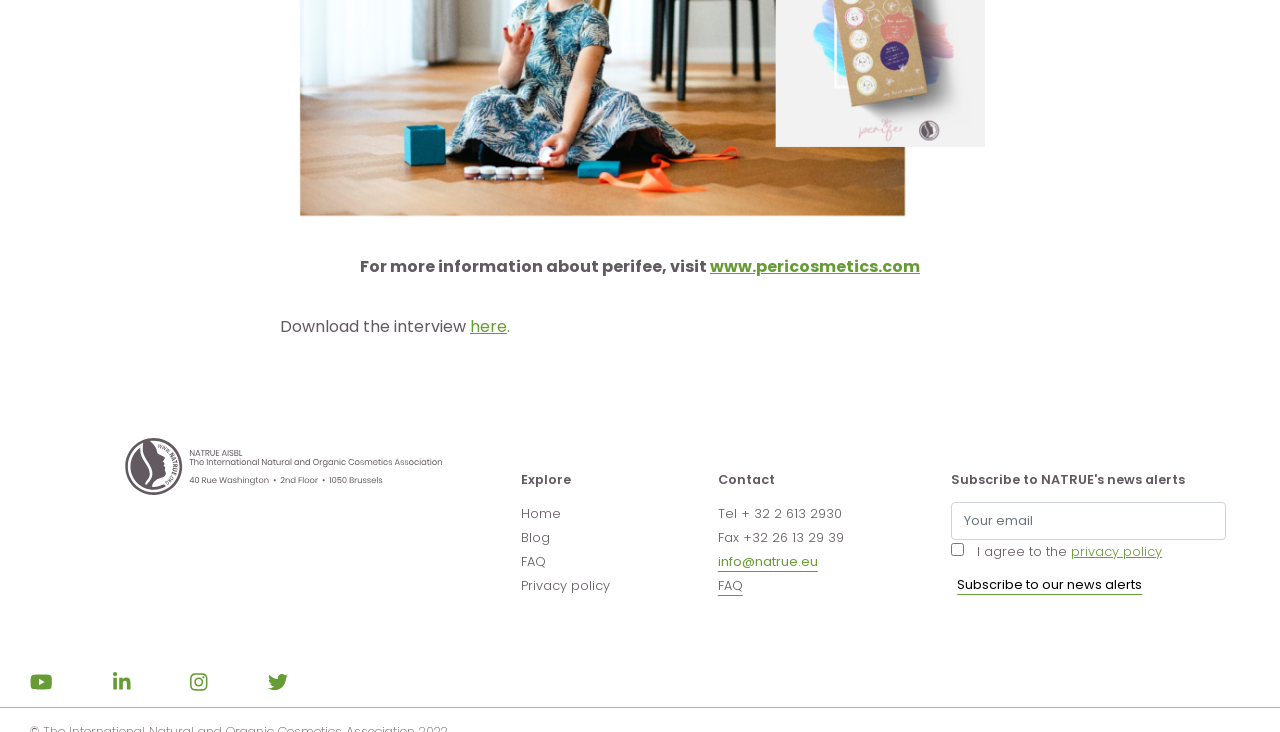What is the button at the bottom of the webpage for?
Please provide a single word or phrase as your answer based on the image.

Subscribe to news alerts